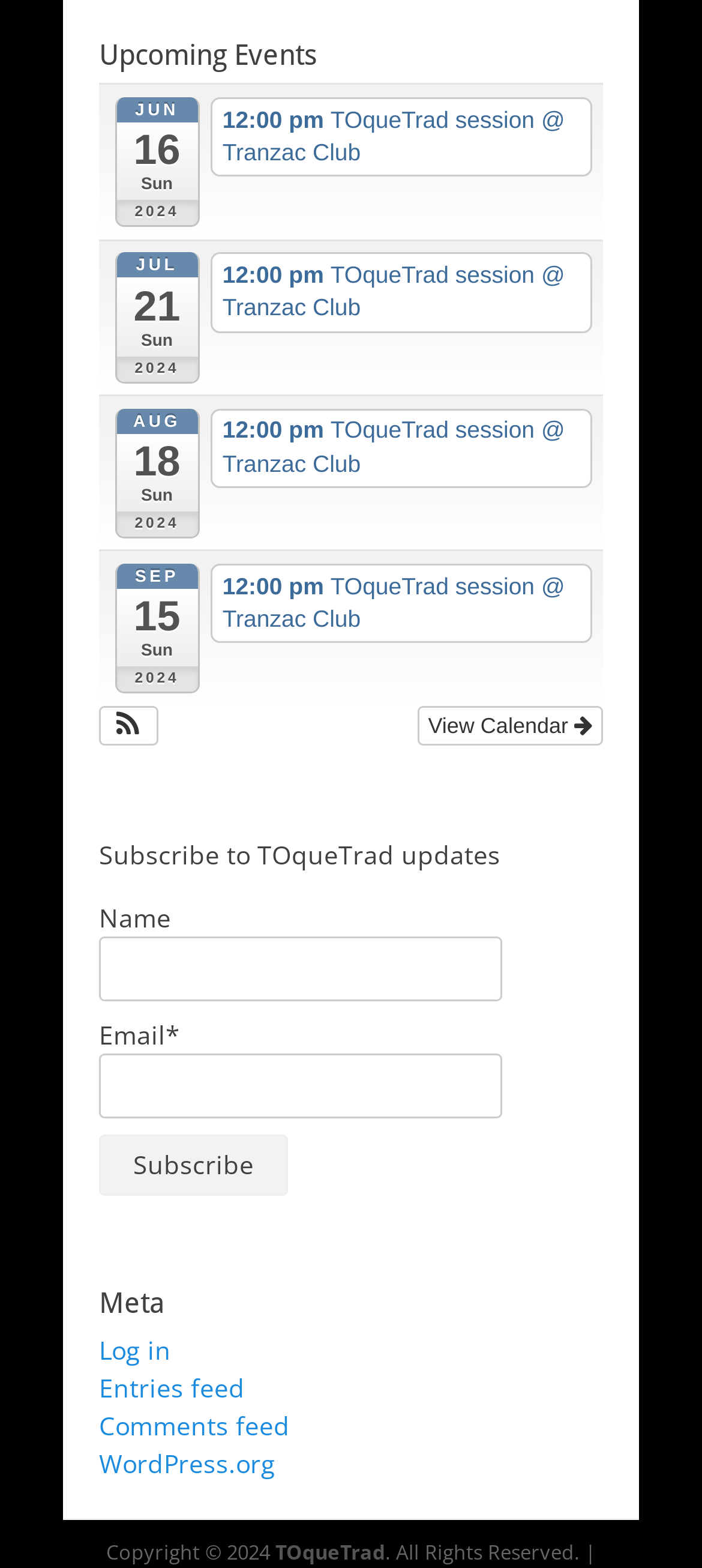Determine the bounding box coordinates of the clickable area required to perform the following instruction: "Log in". The coordinates should be represented as four float numbers between 0 and 1: [left, top, right, bottom].

[0.141, 0.85, 0.244, 0.872]